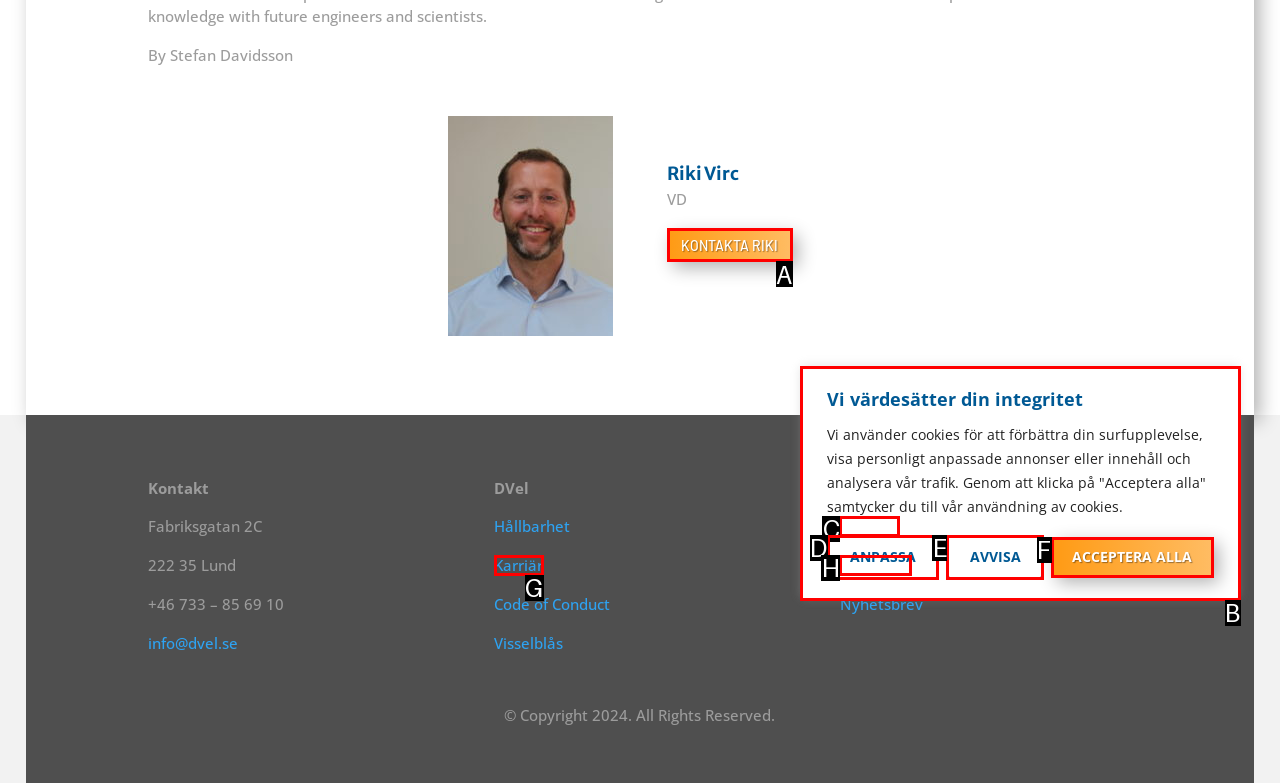Which option is described as follows: KONTAKTA RIKI
Answer with the letter of the matching option directly.

A